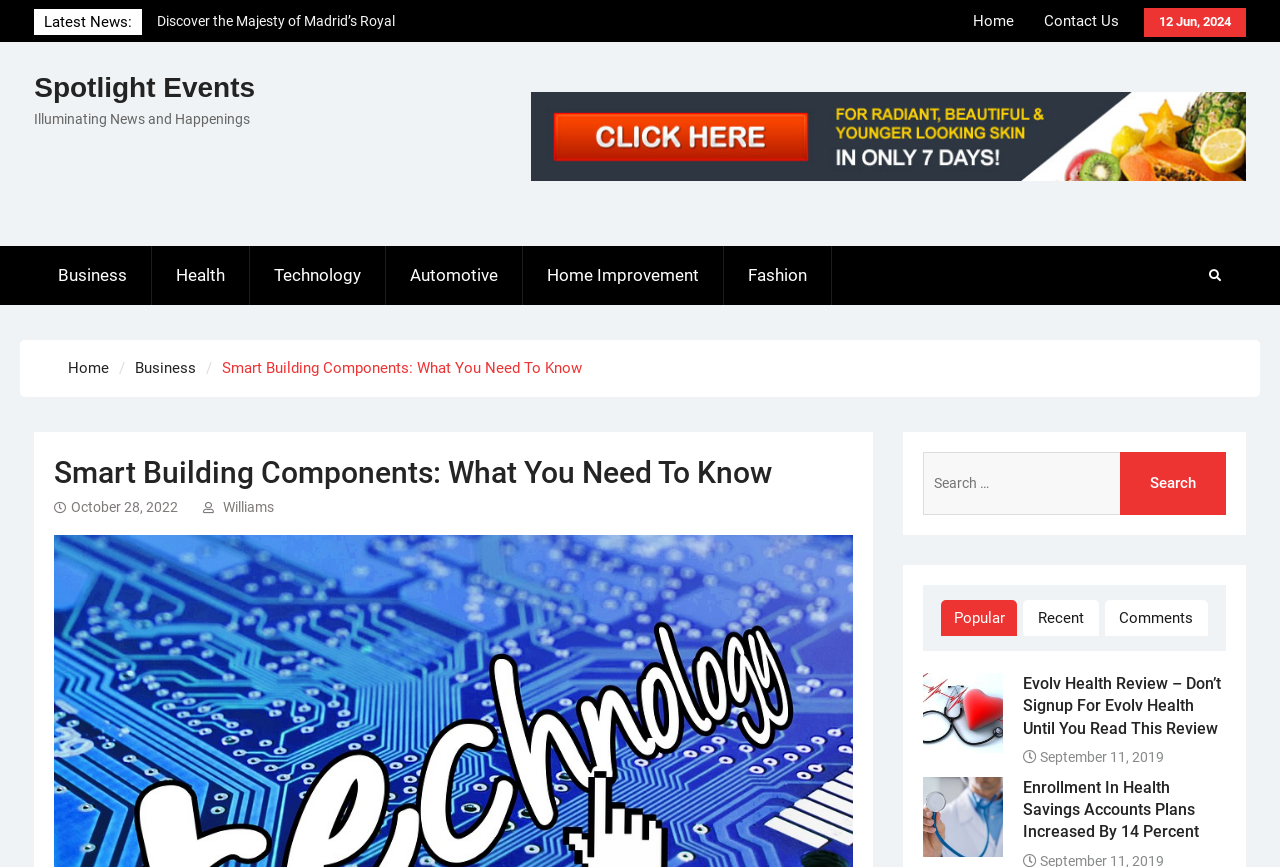Please locate the bounding box coordinates of the element that needs to be clicked to achieve the following instruction: "Visit the 'Business' category". The coordinates should be four float numbers between 0 and 1, i.e., [left, top, right, bottom].

None